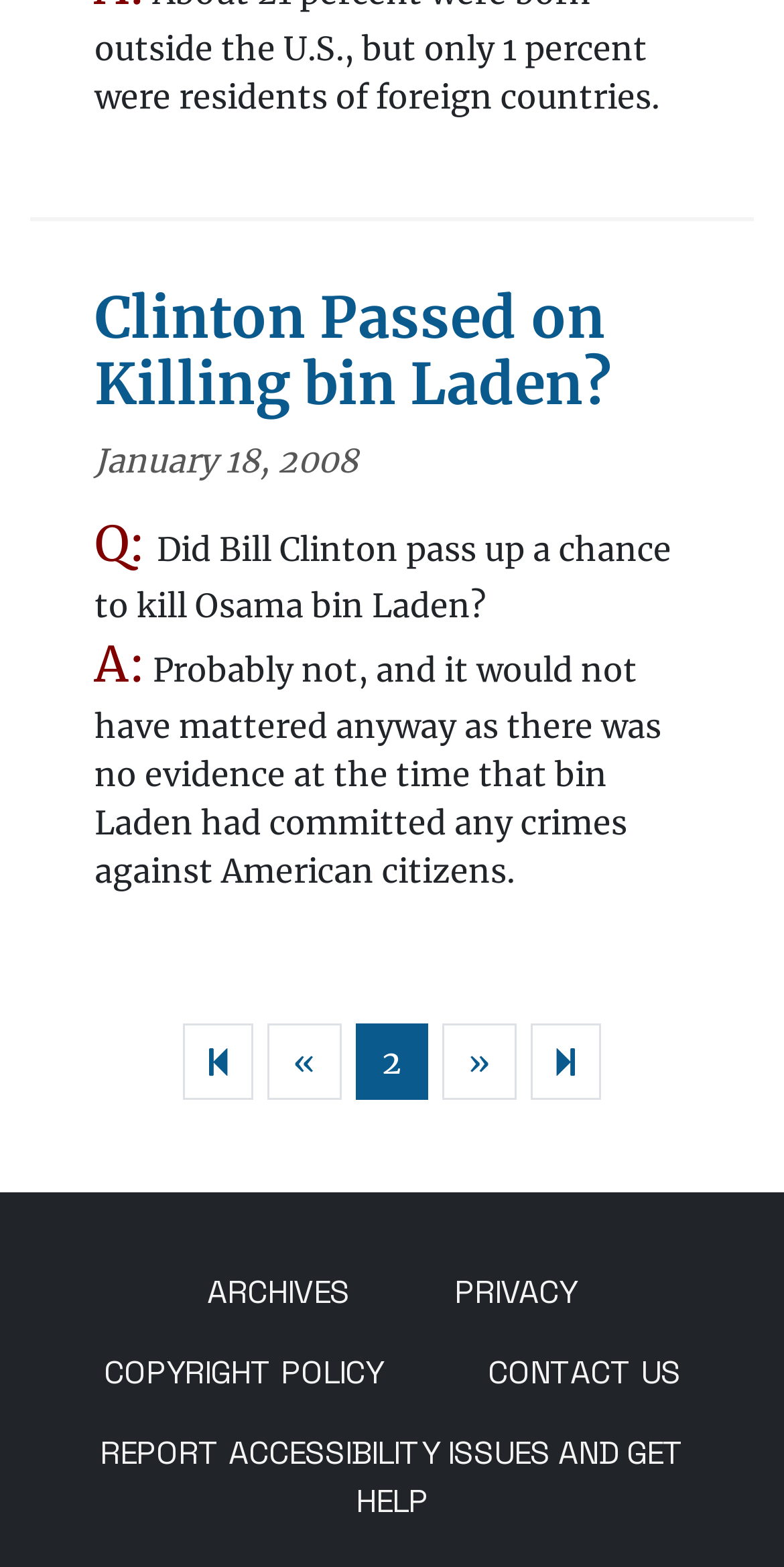Determine the bounding box coordinates of the clickable region to carry out the instruction: "Learn about SEO services".

None